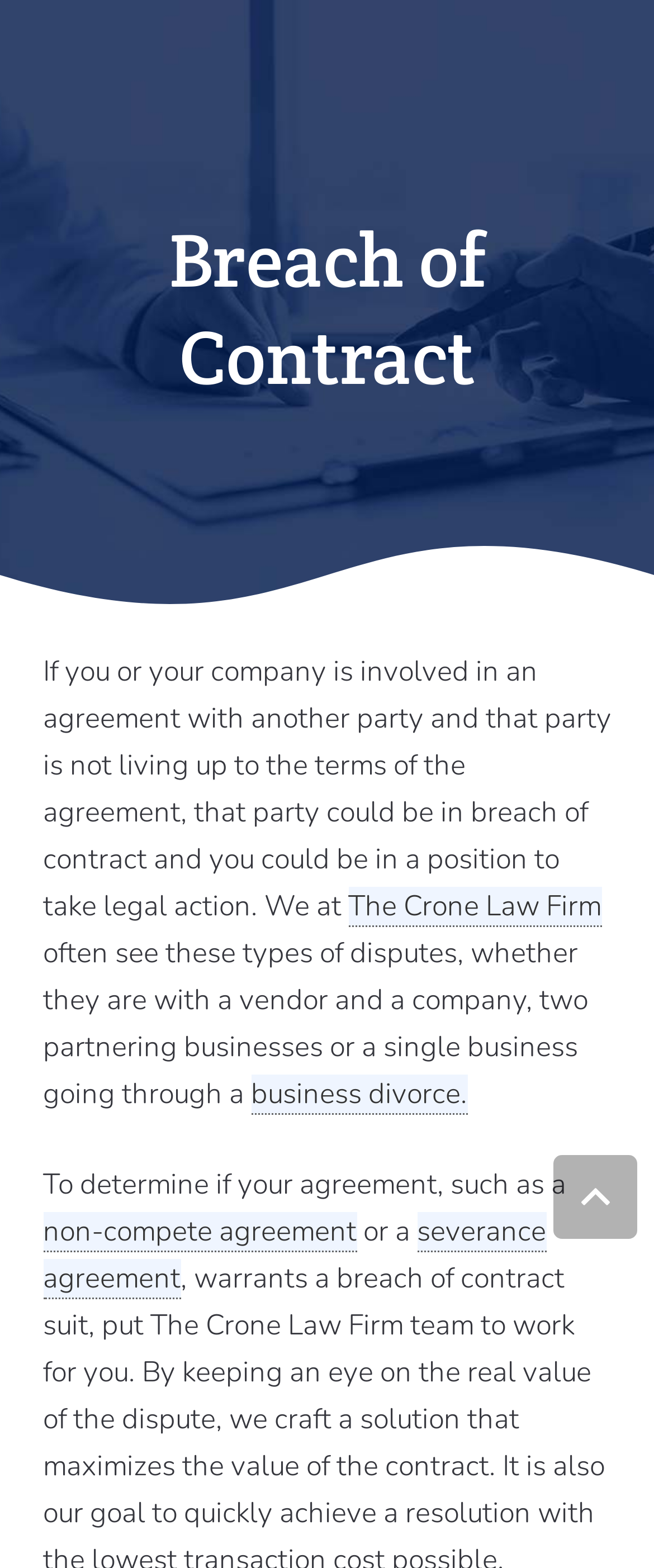Provide a thorough and detailed response to the question by examining the image: 
What type of agreement is mentioned?

I found the type of agreement by reading the static text element that mentions 'non-compete agreement' which is located in the middle of the webpage, indicating that it is one of the types of agreements discussed on the webpage.